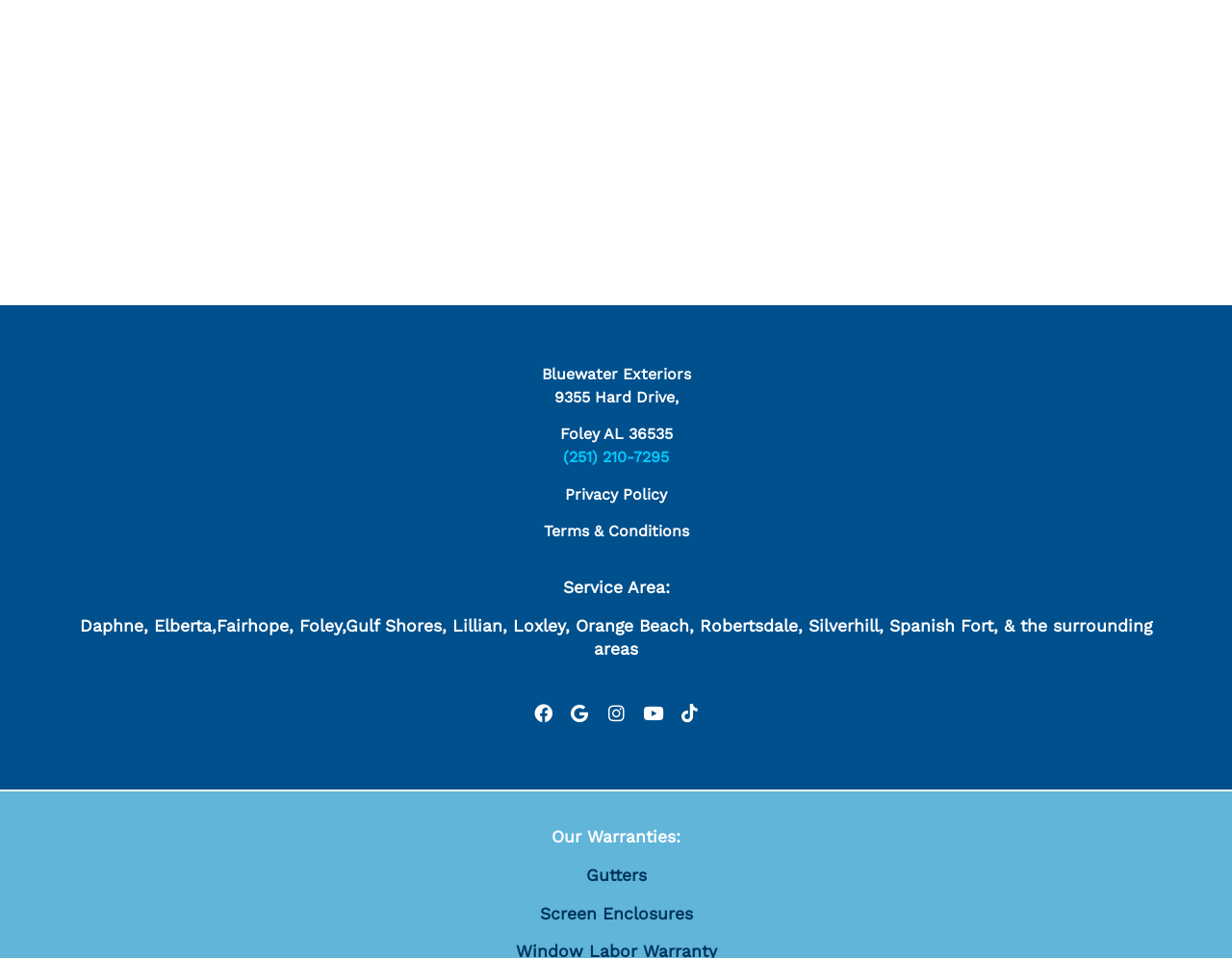Please answer the following question as detailed as possible based on the image: 
What social media platforms does the company have?

The social media platforms are obtained from the list of links with icons, including 'Facebook ', 'Google ', 'Instagram ', and others, which are located at the bottom of the webpage, likely to be the company's social media presence.